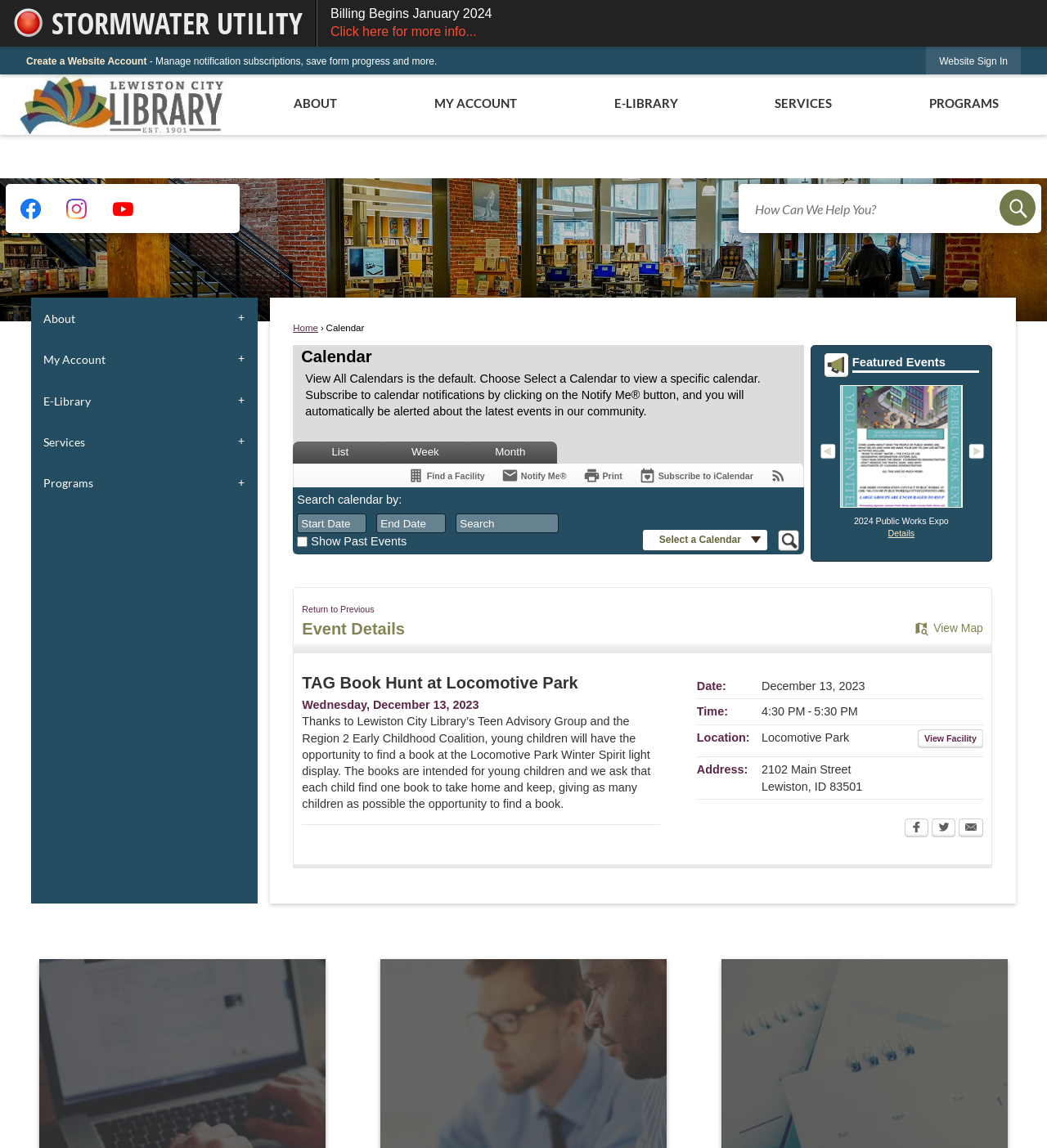Find the bounding box coordinates of the element to click in order to complete the given instruction: "Find a Facility."

[0.389, 0.369, 0.463, 0.384]